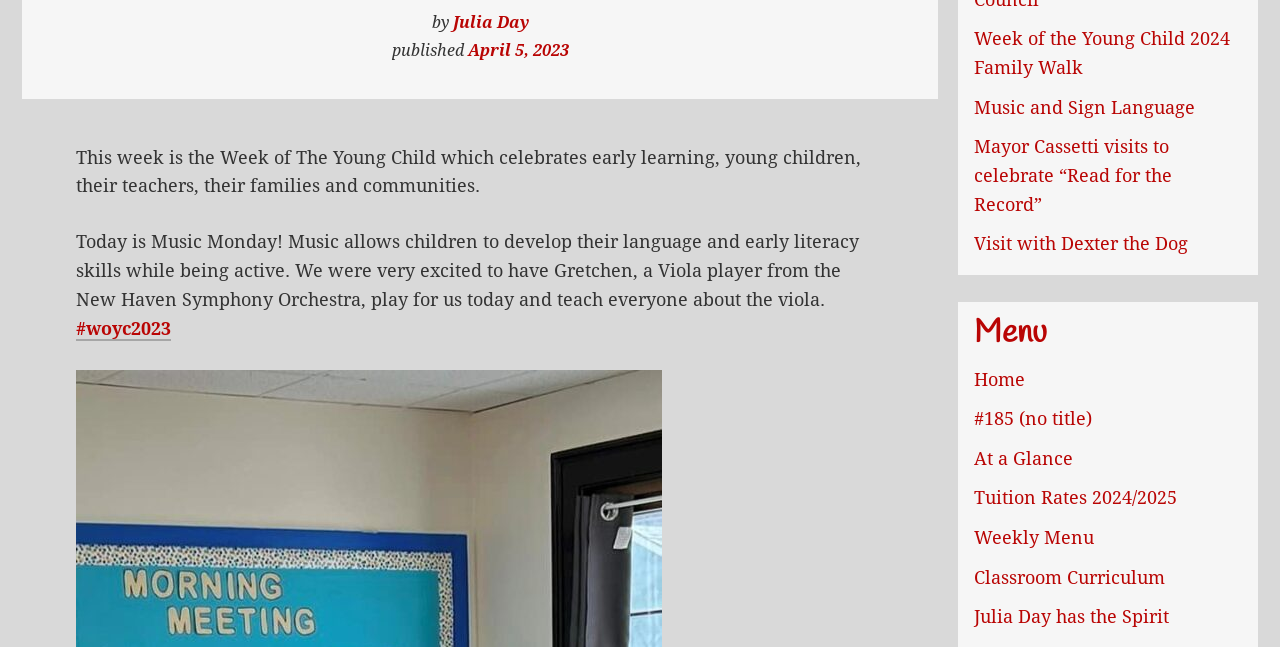Identify the bounding box of the HTML element described as: "Julia Day has the Spirit".

[0.761, 0.937, 0.913, 0.969]